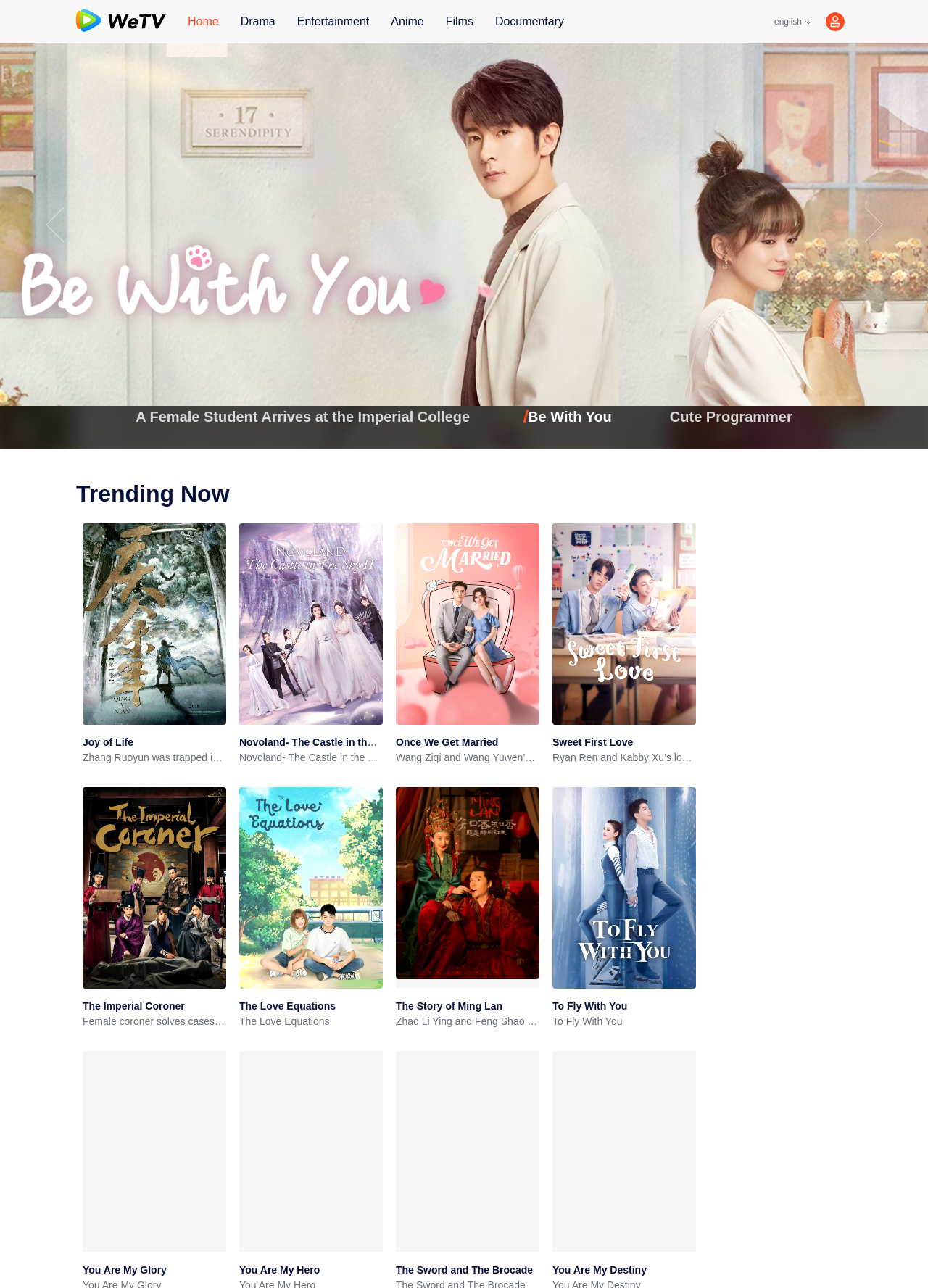What is the language of the webpage?
Could you give a comprehensive explanation in response to this question?

The webpage has a 'english' label at the top right corner, indicating that the language of the webpage is English.